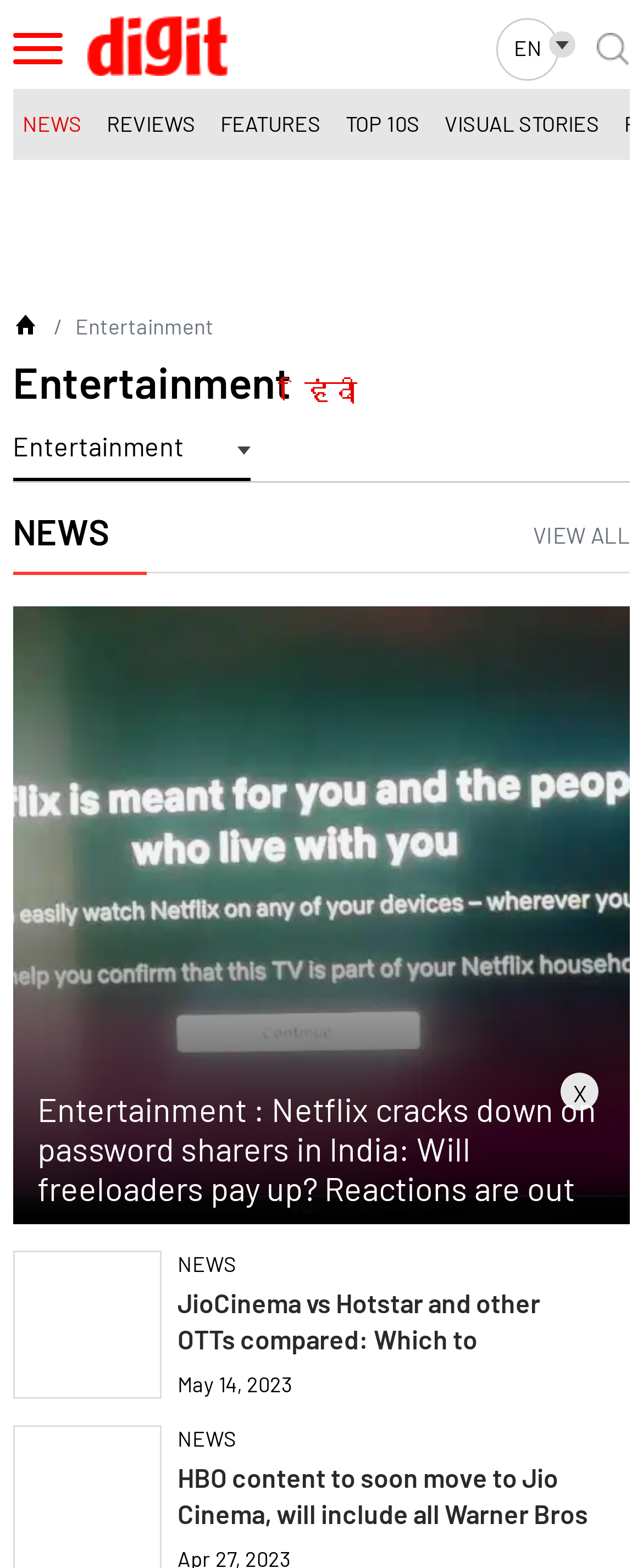How many articles are displayed on the webpage?
Look at the image and provide a short answer using one word or a phrase.

3